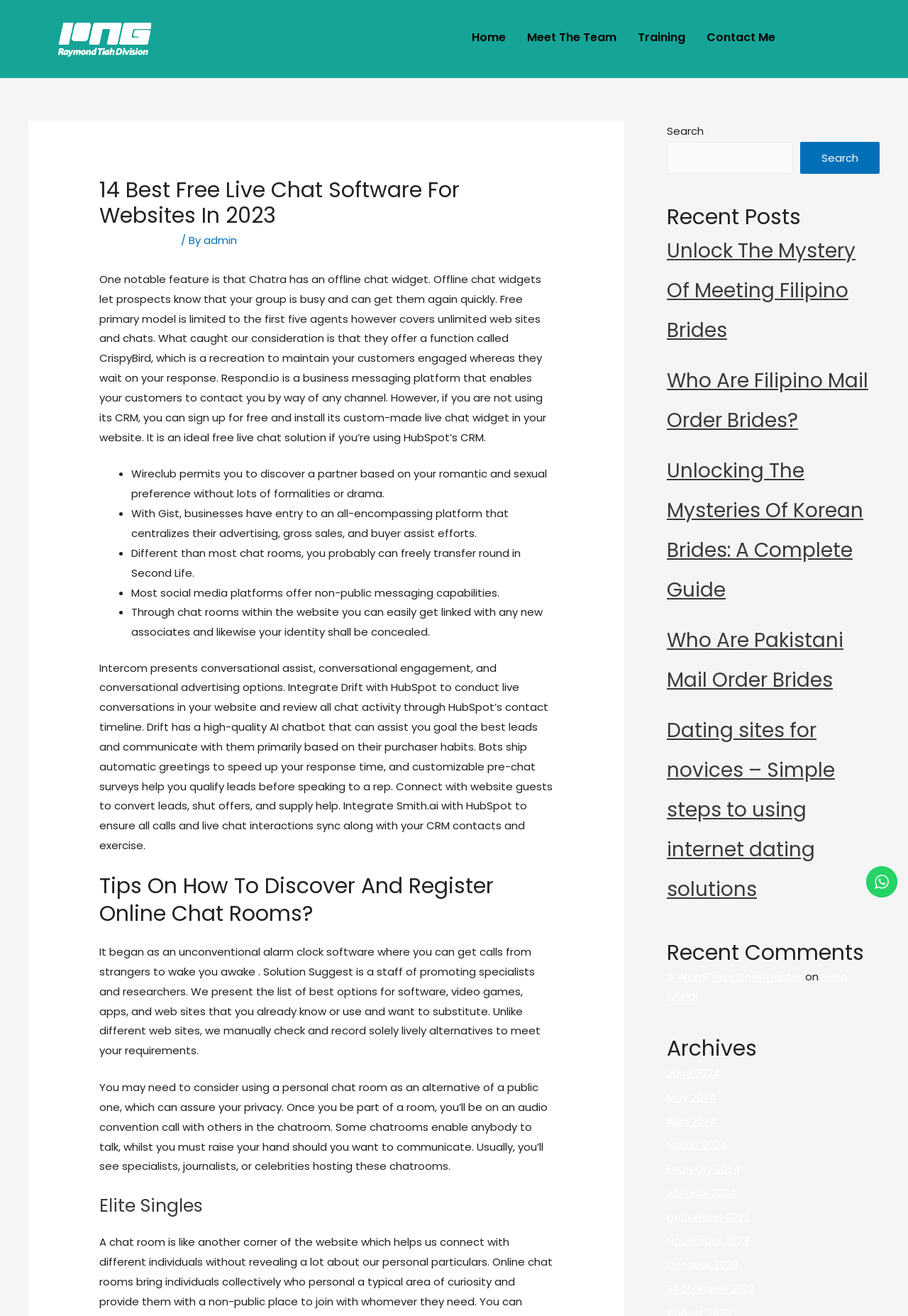Identify the bounding box coordinates of the element that should be clicked to fulfill this task: "Search for something". The coordinates should be provided as four float numbers between 0 and 1, i.e., [left, top, right, bottom].

[0.734, 0.108, 0.873, 0.132]